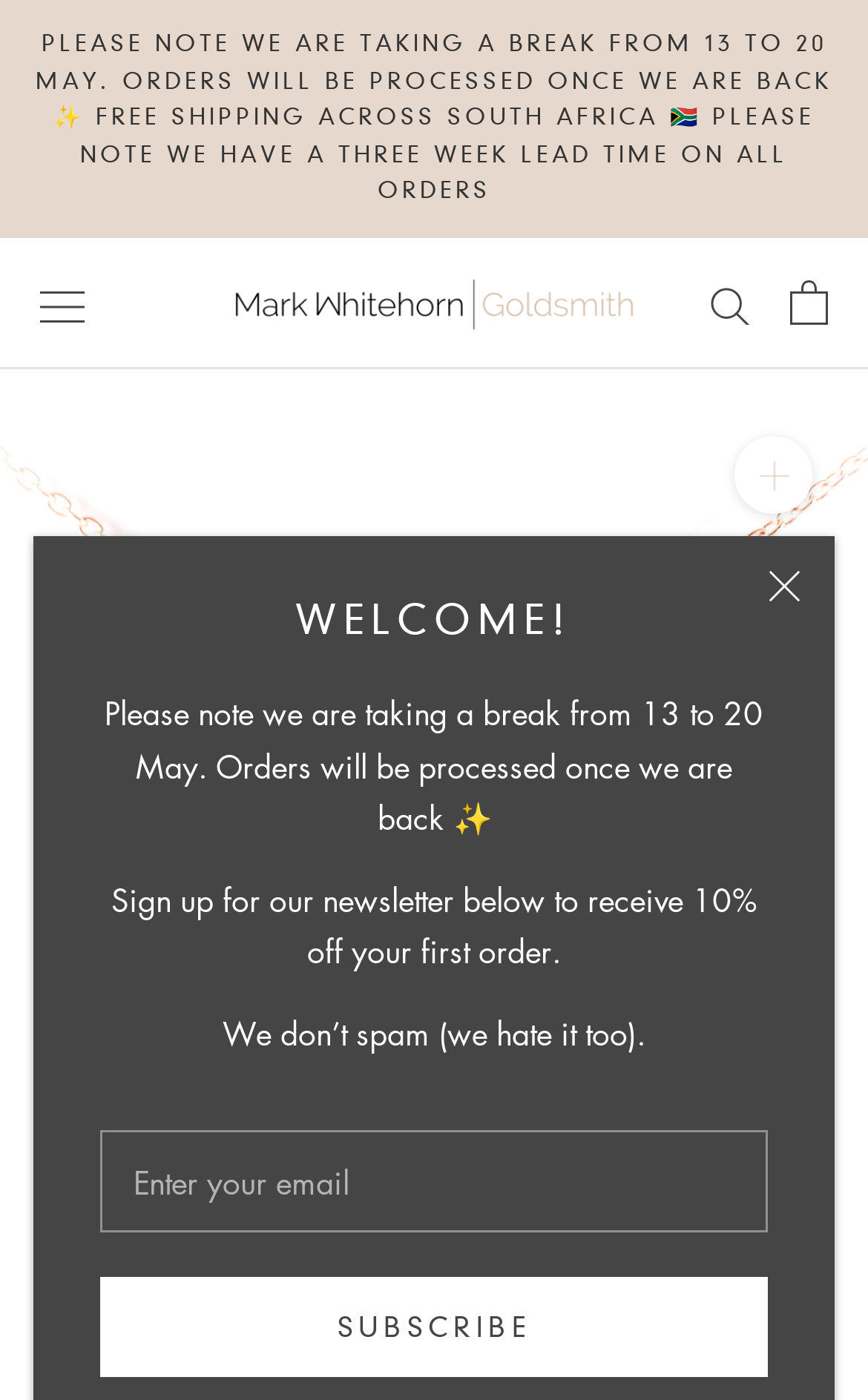Mark the bounding box of the element that matches the following description: "parent_node: WELCOME! aria-label="Close"".

[0.885, 0.41, 0.923, 0.434]